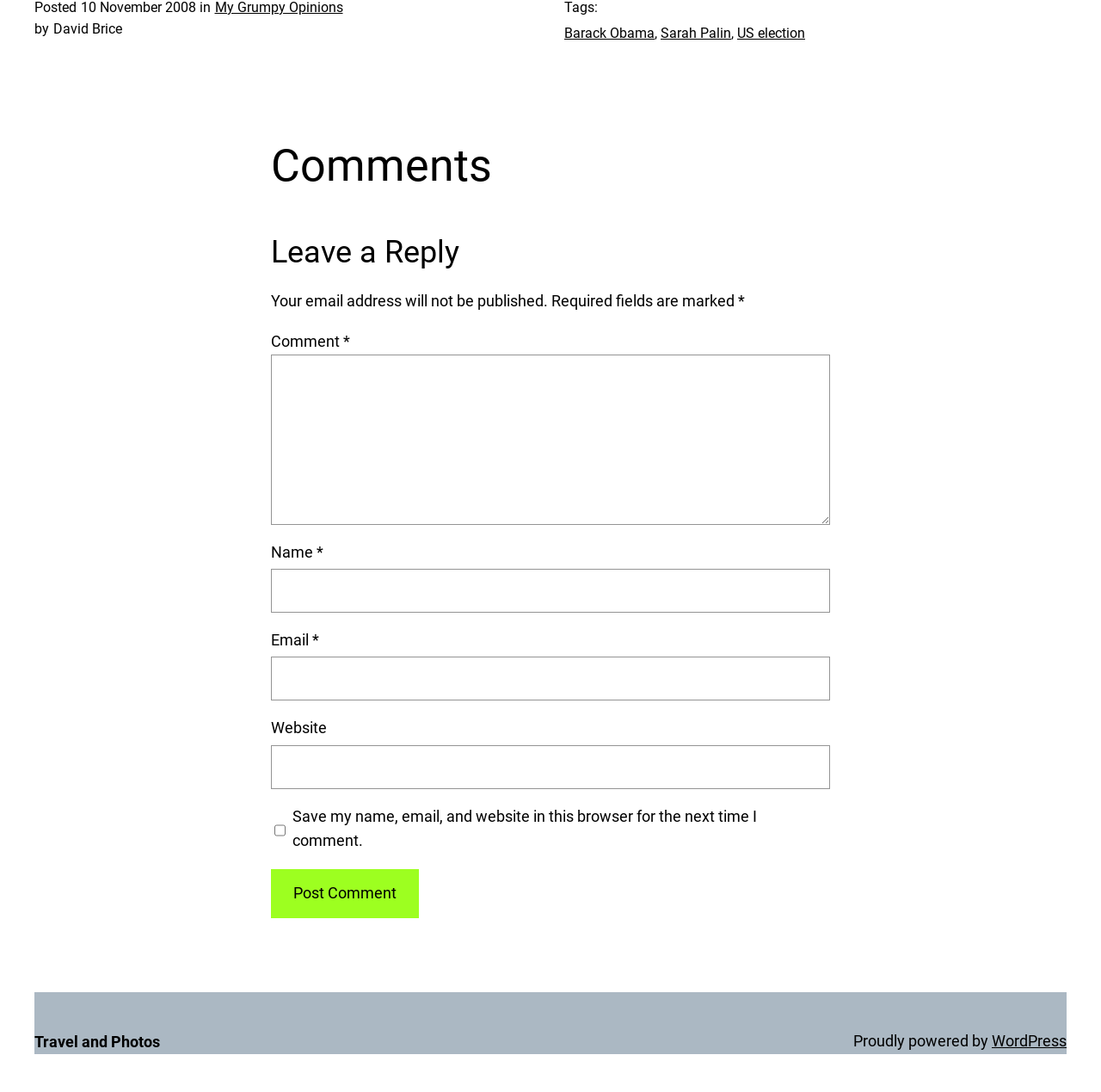Answer the following query with a single word or phrase:
What is the purpose of the checkbox?

Save user data